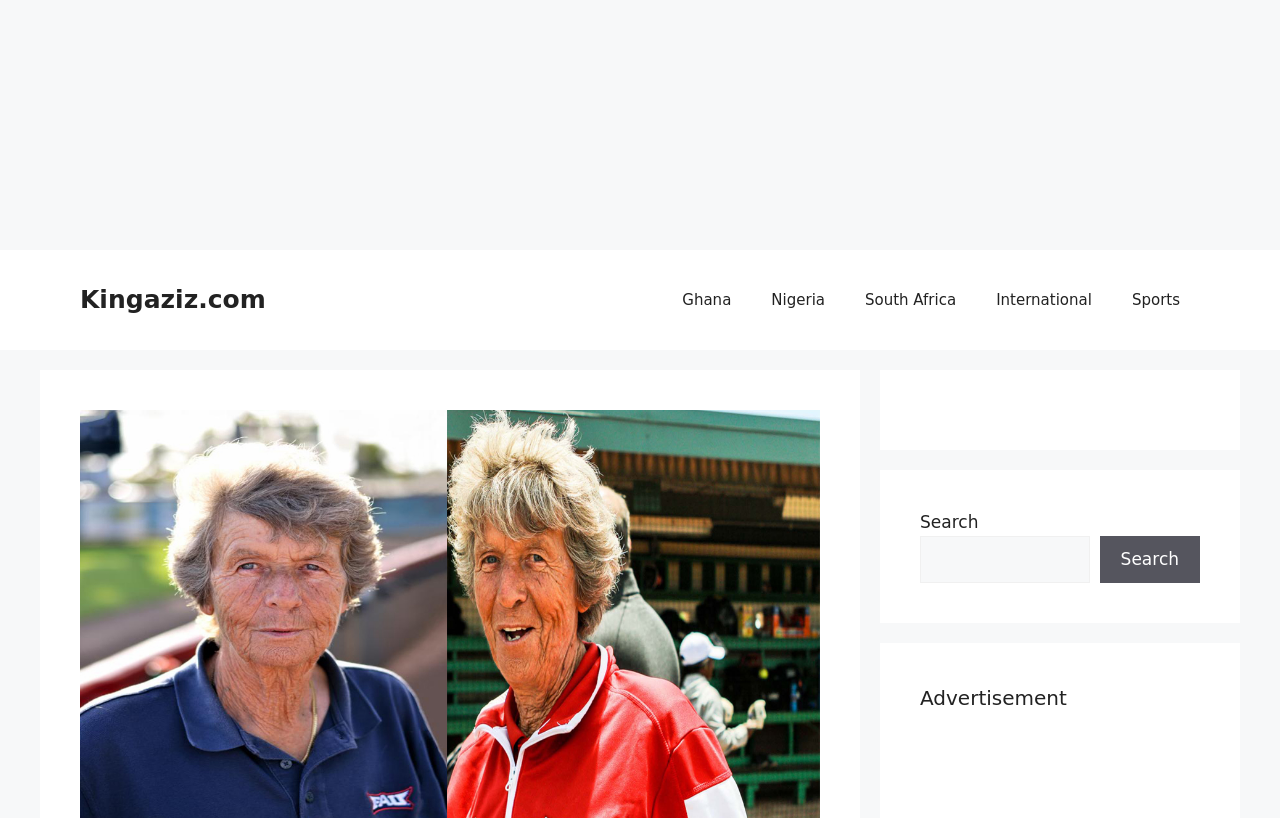How many country links are in the navigation menu?
Give a detailed explanation using the information visible in the image.

I counted the number of link elements within the navigation menu, which are 'Ghana', 'Nigeria', 'South Africa', and 'International', and found that there are 4 country links.